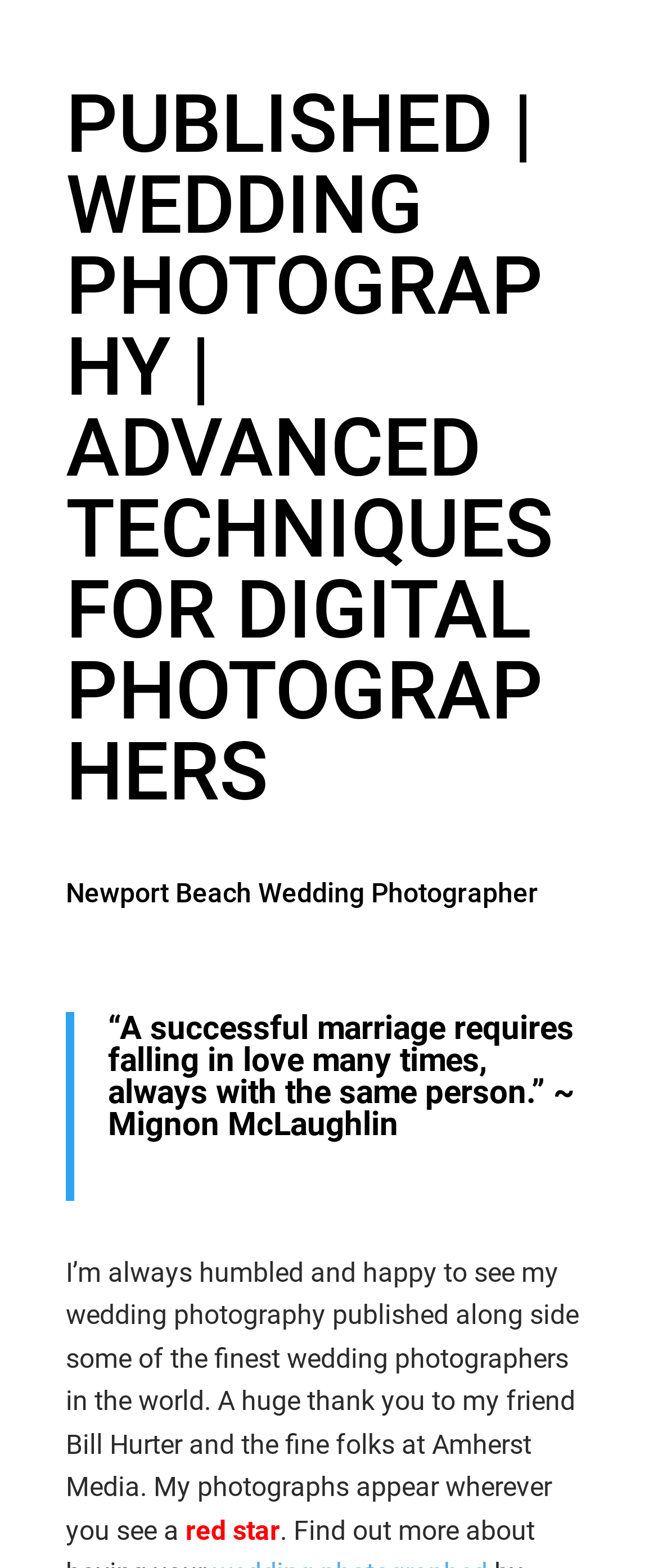What is the photographer's location?
Based on the screenshot, provide a one-word or short-phrase response.

Newport Beach